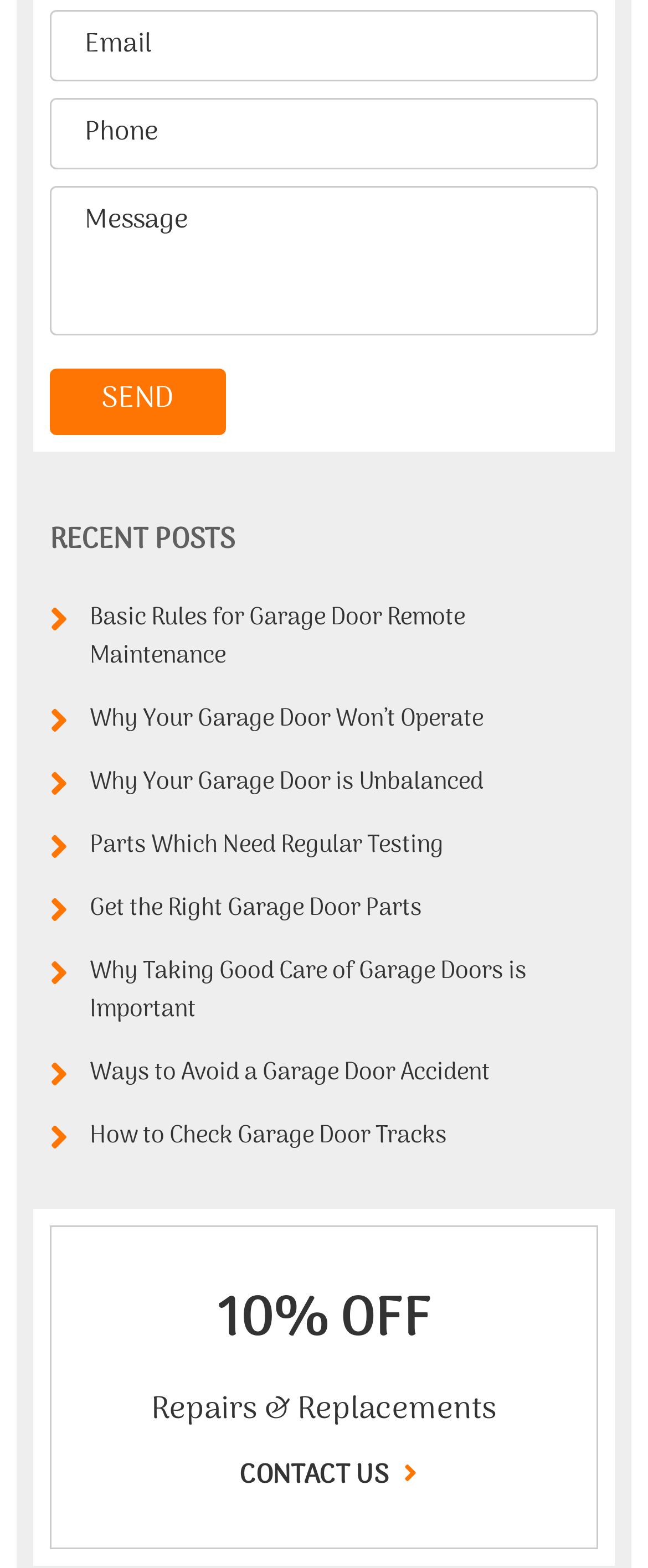Please indicate the bounding box coordinates for the clickable area to complete the following task: "Click SEND". The coordinates should be specified as four float numbers between 0 and 1, i.e., [left, top, right, bottom].

[0.077, 0.235, 0.349, 0.277]